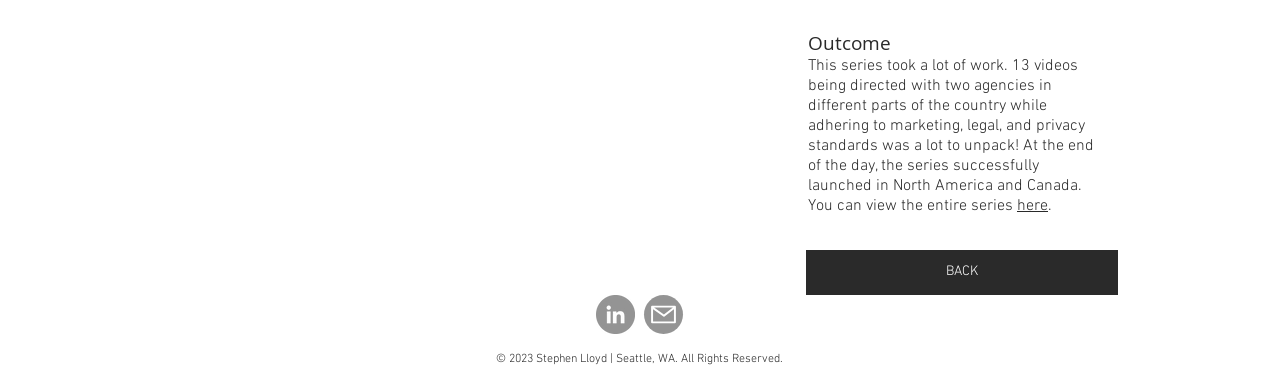What is the current year according to the webpage?
Based on the screenshot, provide your answer in one word or phrase.

2023